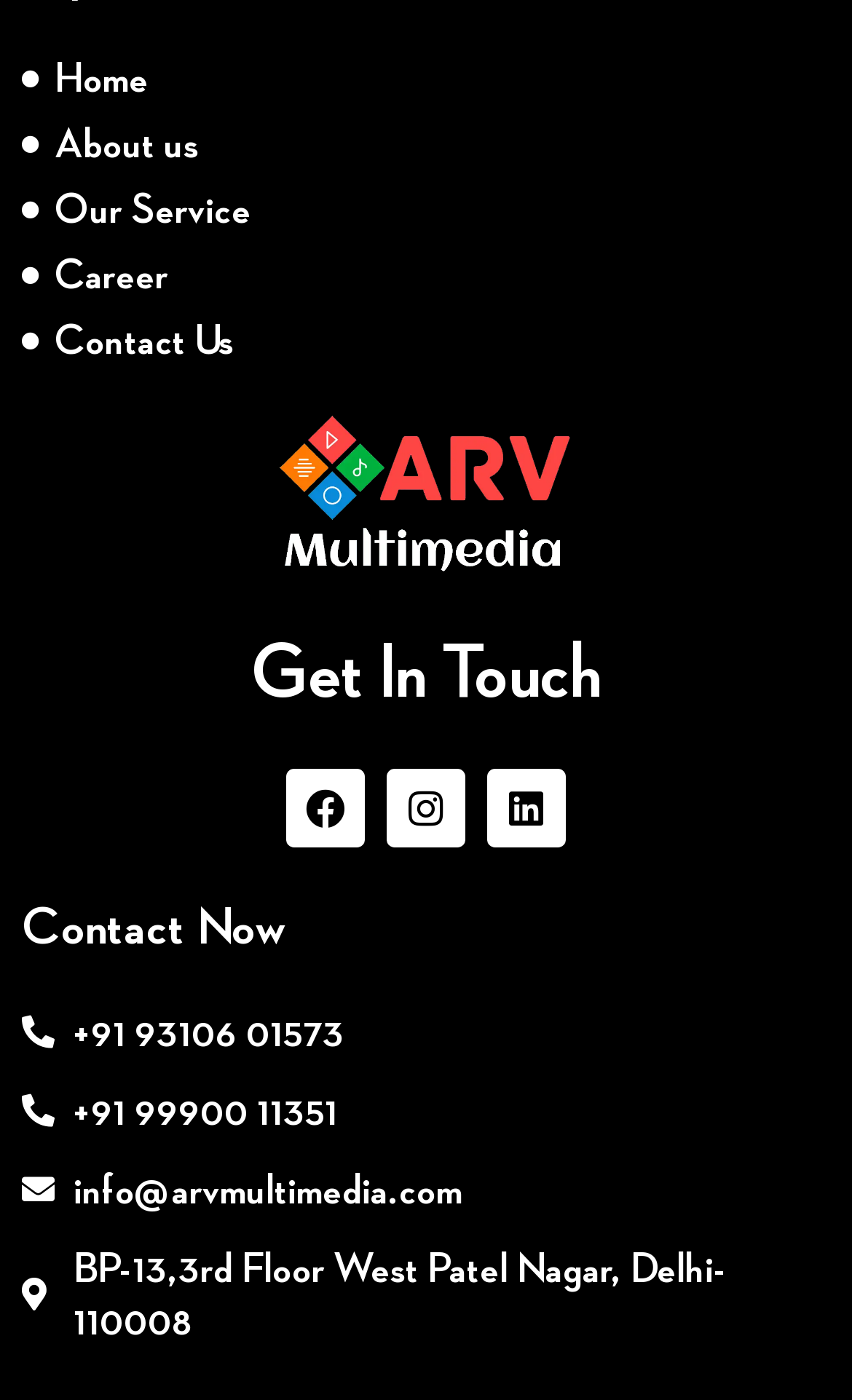Determine the bounding box coordinates for the UI element with the following description: "Facebook". The coordinates should be four float numbers between 0 and 1, represented as [left, top, right, bottom].

[0.336, 0.549, 0.428, 0.606]